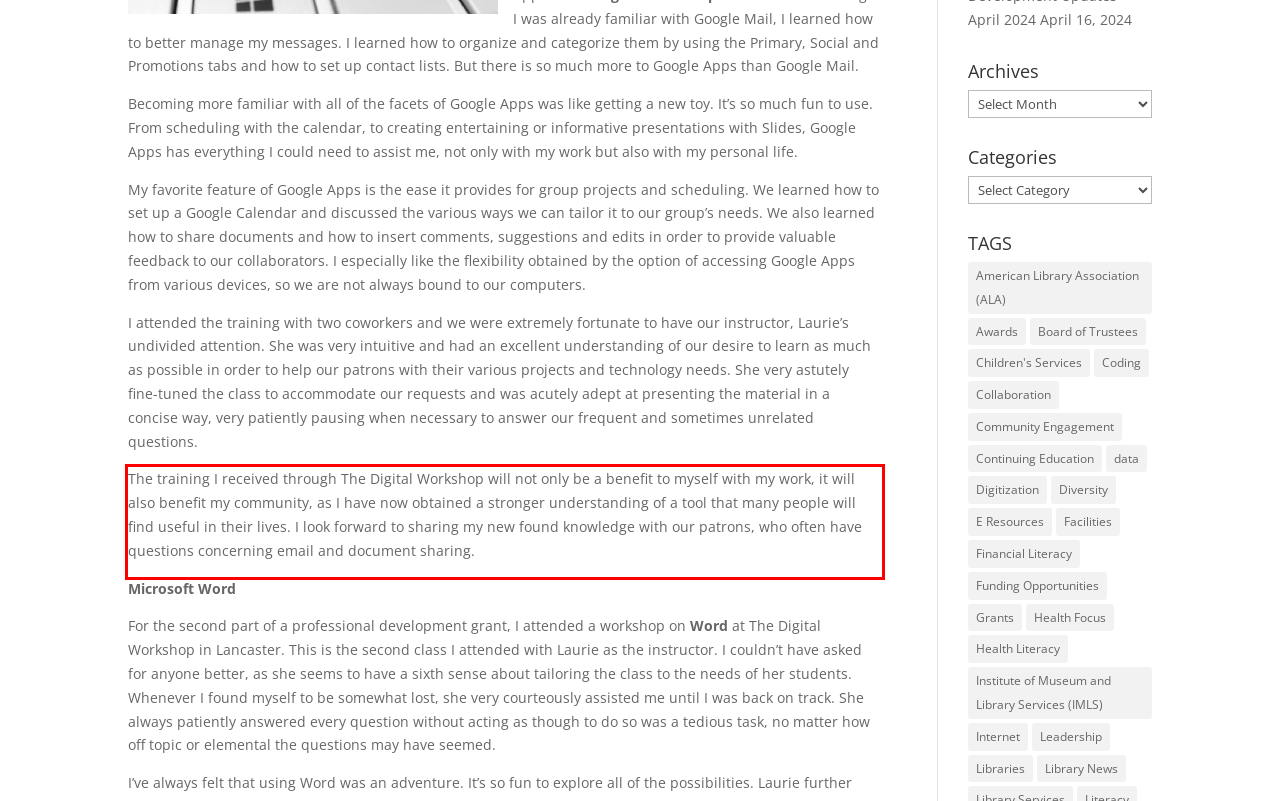Using OCR, extract the text content found within the red bounding box in the given webpage screenshot.

The training I received through The Digital Workshop will not only be a benefit to myself with my work, it will also benefit my community, as I have now obtained a stronger understanding of a tool that many people will find useful in their lives. I look forward to sharing my new found knowledge with our patrons, who often have questions concerning email and document sharing.